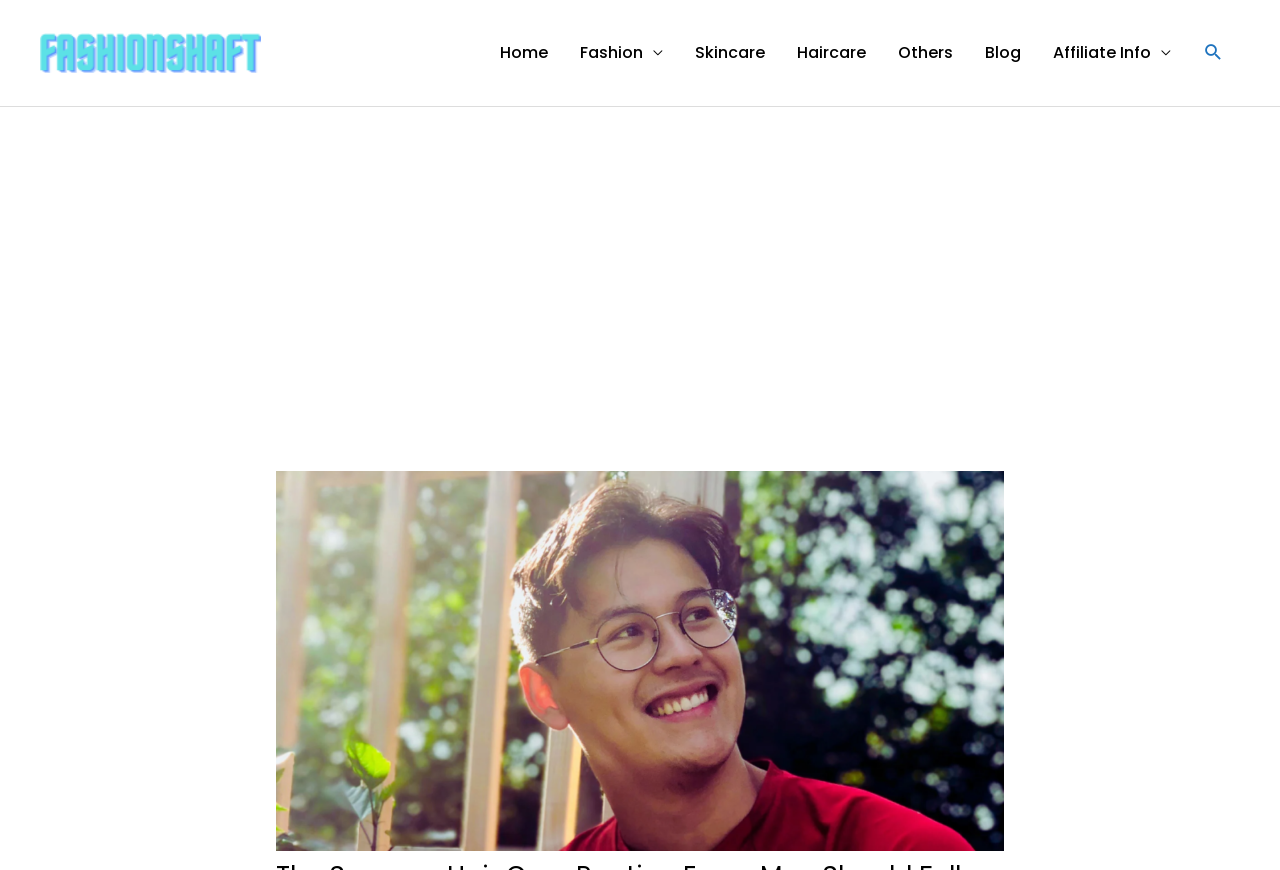Please identify the bounding box coordinates of the element's region that I should click in order to complete the following instruction: "Click on the Home link". The bounding box coordinates consist of four float numbers between 0 and 1, i.e., [left, top, right, bottom].

[0.378, 0.0, 0.441, 0.121]